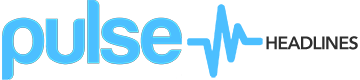Provide a thorough description of the image.

The image showcases the logo for "Pulse Headlines," featuring a modern and vibrant design. The word "Pulse" is prominently displayed in a bright blue color, symbolizing energy and dynamism, while the word "HEADLINES" is styled in a sleek, understated font, emphasizing the platform’s focus on delivering cutting-edge news and information. The logo's overall design reflects a contemporary approach to news reporting, catering to an audience that values immediacy and relevance in today’s fast-paced media landscape.